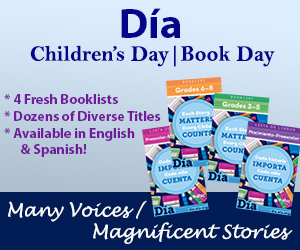How many booklists are curated for different age groups?
From the image, provide a succinct answer in one word or a short phrase.

Four